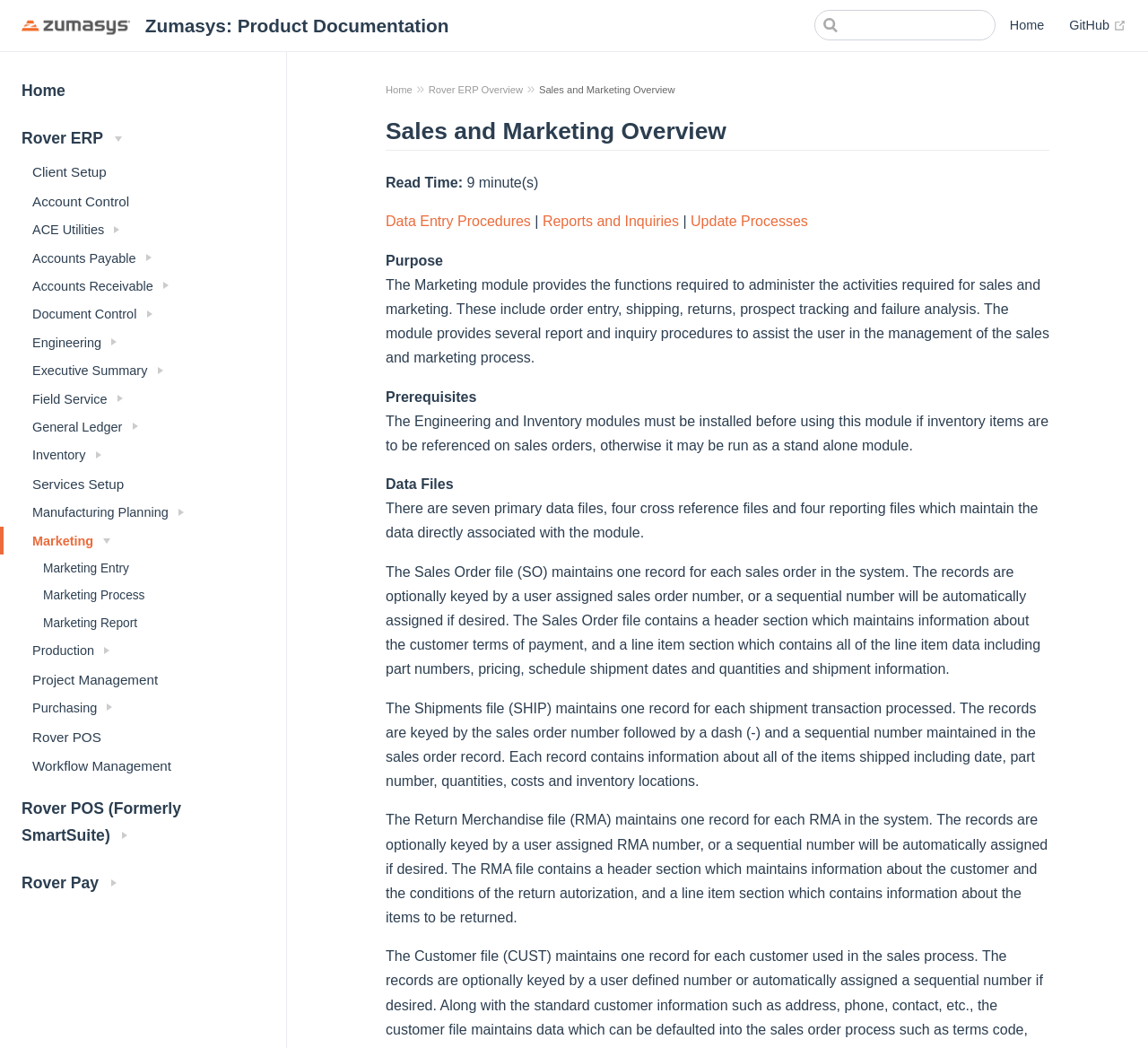Find the bounding box coordinates of the clickable area required to complete the following action: "Go to Home page".

[0.88, 0.015, 0.91, 0.034]